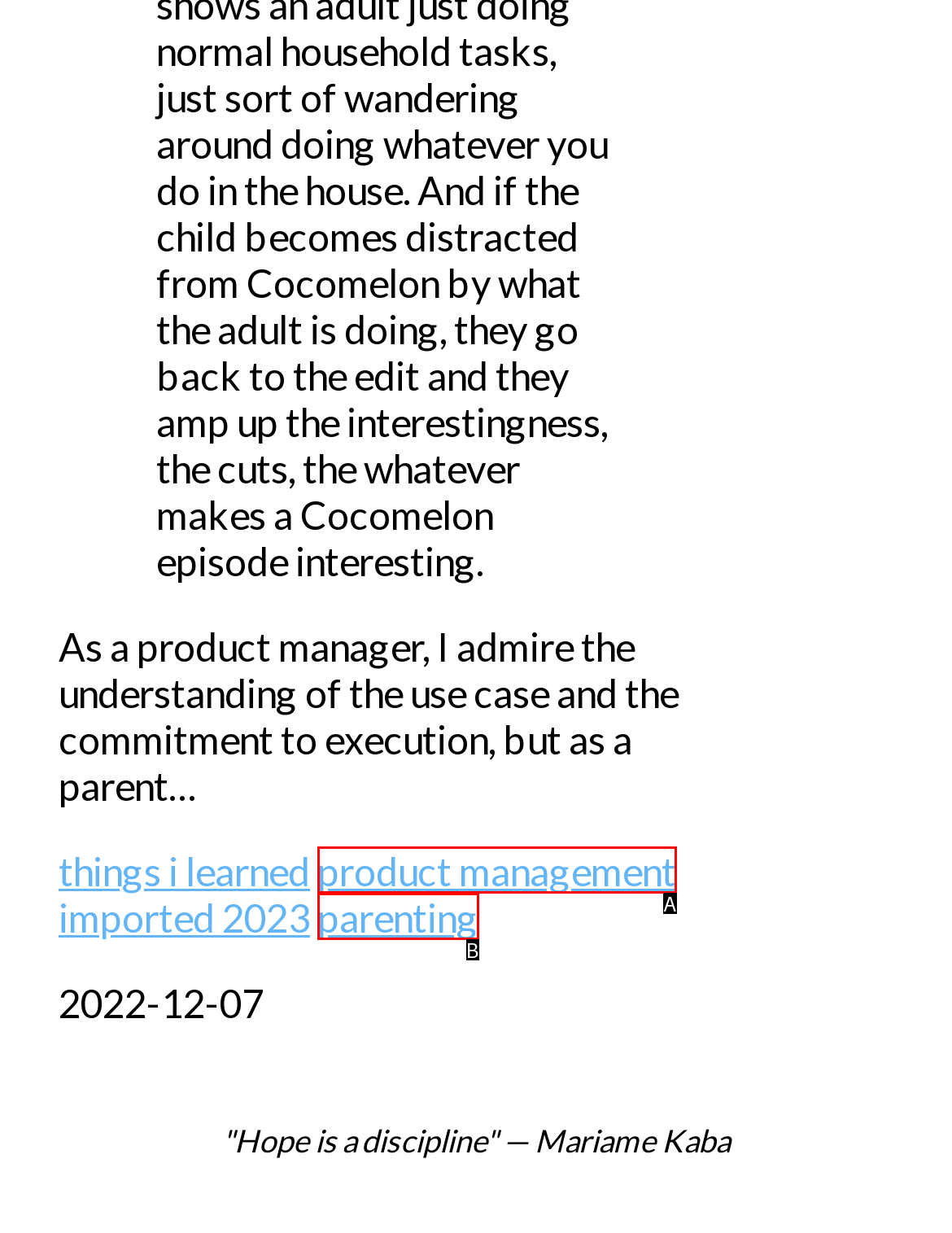Select the option that fits this description: parenting
Answer with the corresponding letter directly.

B